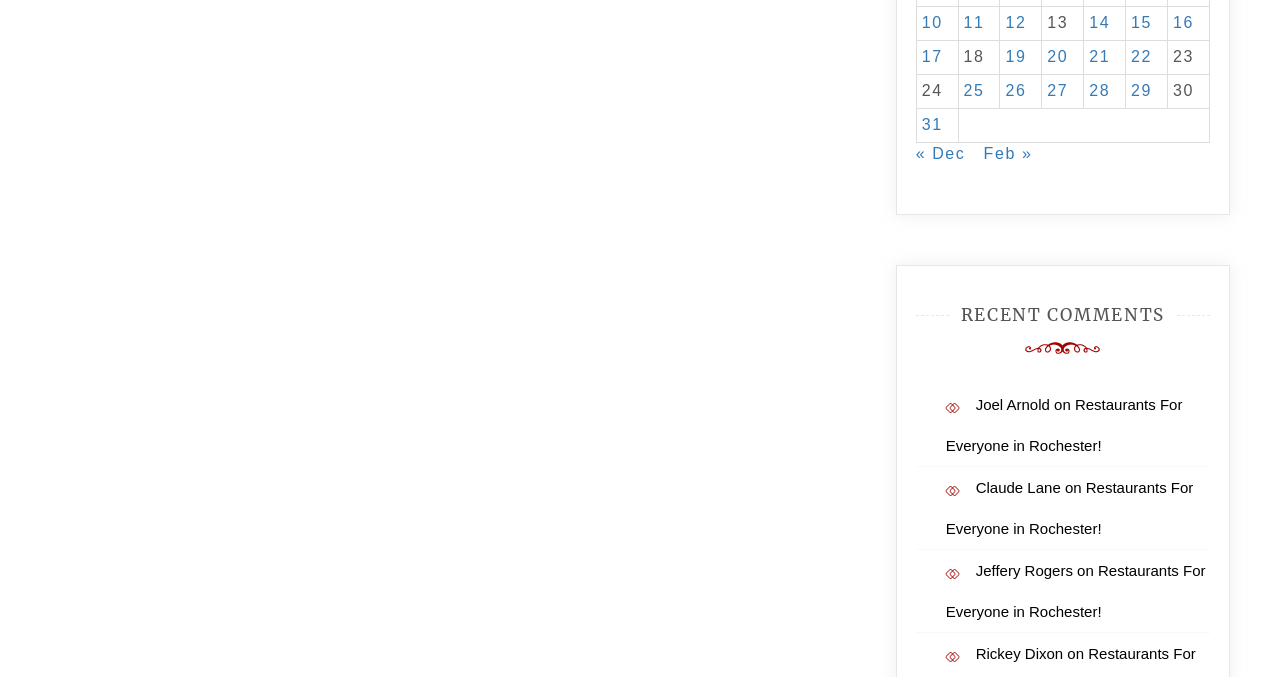Pinpoint the bounding box coordinates of the area that should be clicked to complete the following instruction: "View post by Rickey Dixon". The coordinates must be given as four float numbers between 0 and 1, i.e., [left, top, right, bottom].

[0.762, 0.953, 0.831, 0.979]